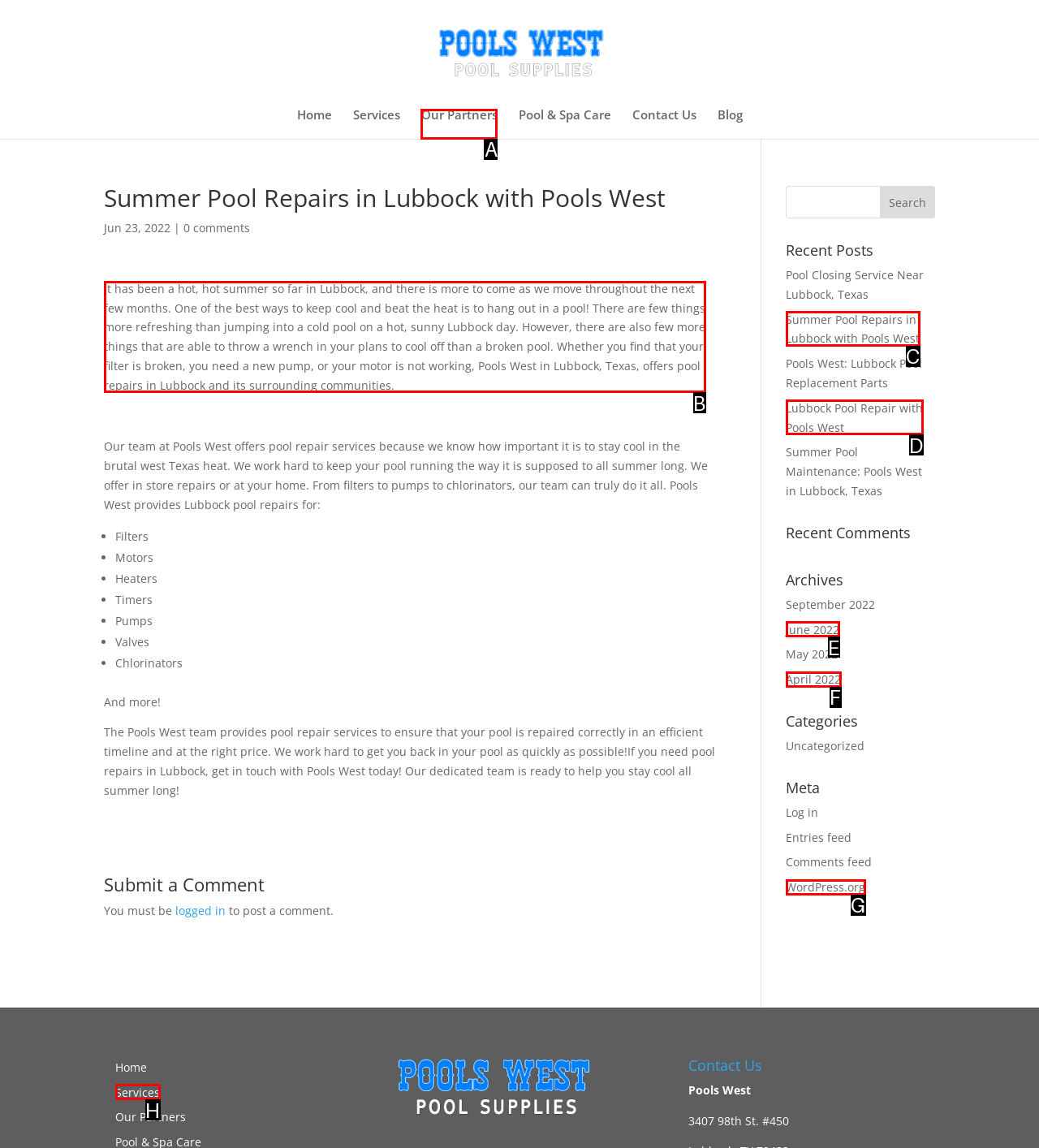Pick the HTML element that should be clicked to execute the task: Learn about pool repair services
Respond with the letter corresponding to the correct choice.

B